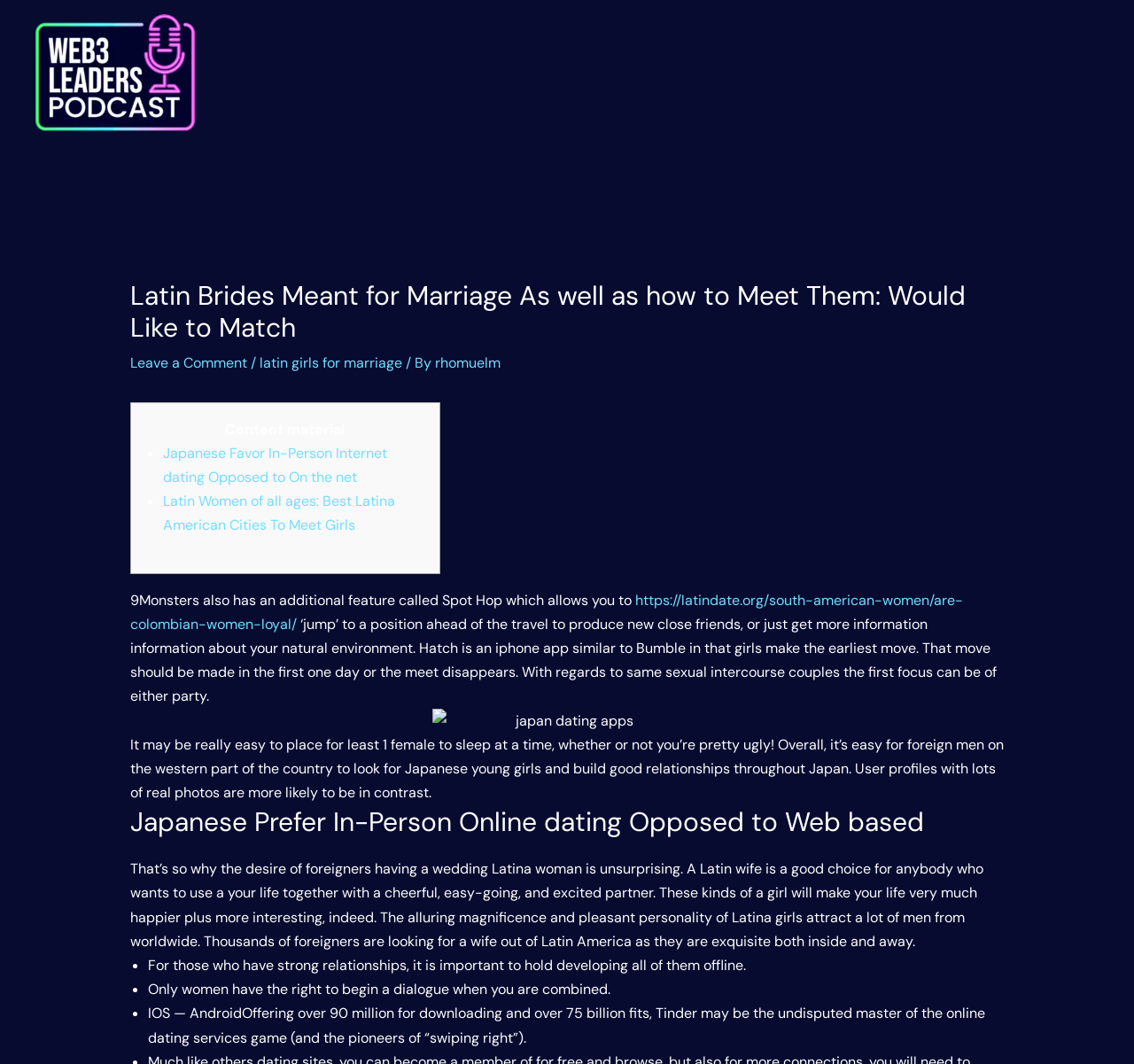Identify the bounding box coordinates for the UI element described as: "roofing contractors near me". The coordinates should be provided as four floats between 0 and 1: [left, top, right, bottom].

None